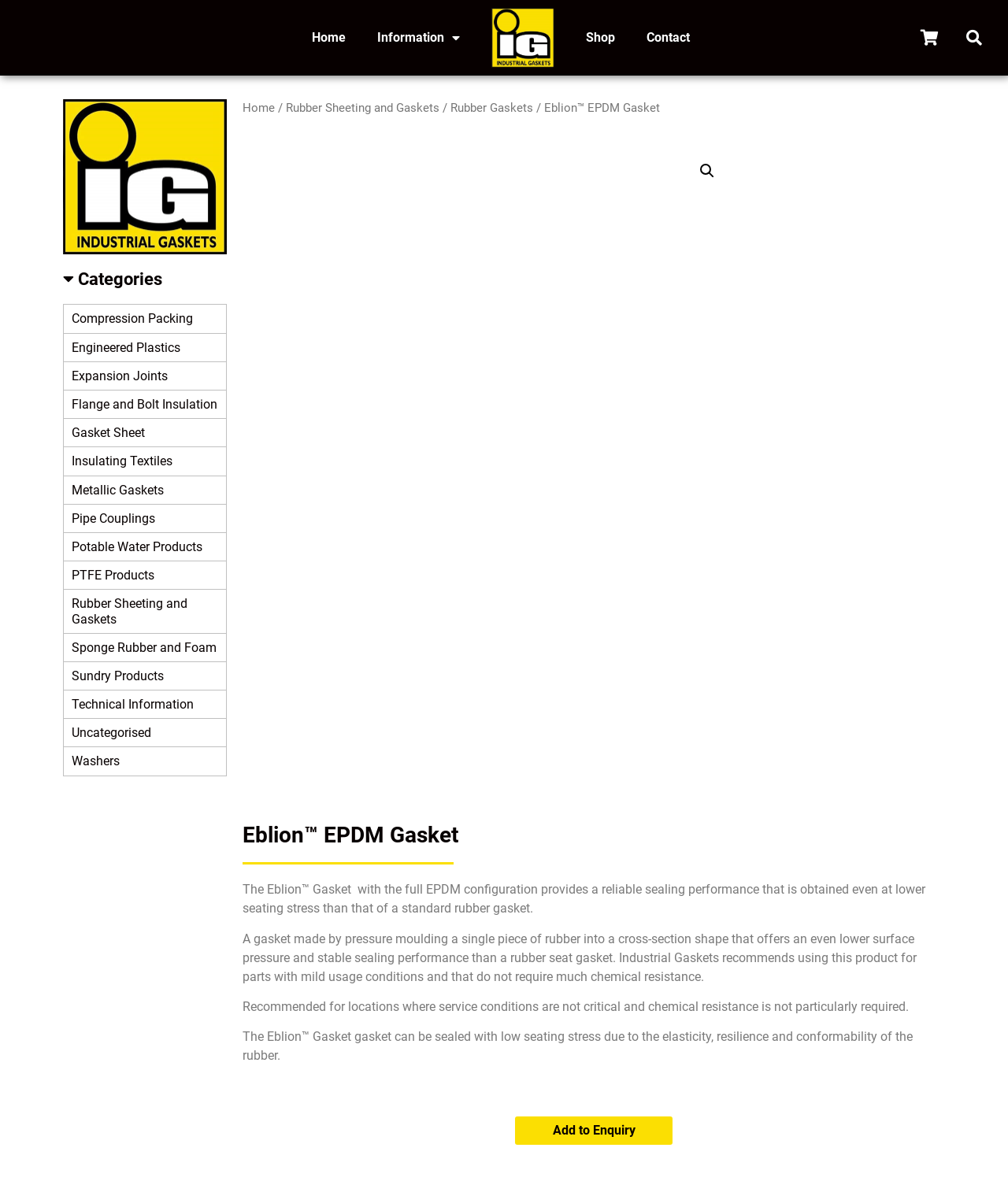Please provide a detailed answer to the question below by examining the image:
What is the shape of Eblion™ EPDM Gasket?

The shape of Eblion™ EPDM Gasket is a cross-sectional shape, which is obtained by pressure moulding a single piece of rubber. This is stated in the description of the product, which is located in the main content area of the webpage.